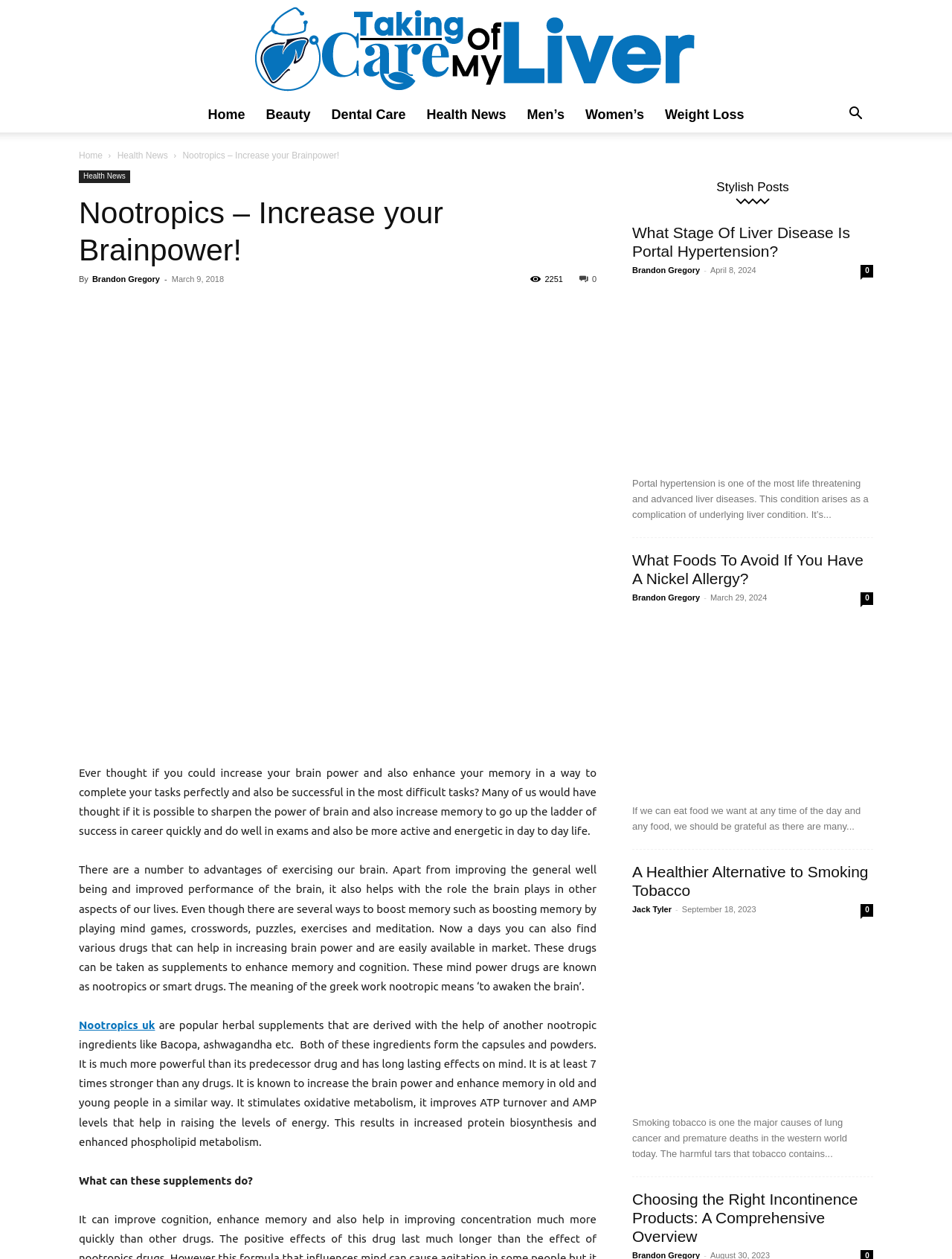Identify the bounding box coordinates of the section to be clicked to complete the task described by the following instruction: "Check the article about 'A Healthier Alternative to Smoking Tobacco'". The coordinates should be four float numbers between 0 and 1, formatted as [left, top, right, bottom].

[0.664, 0.592, 0.917, 0.621]